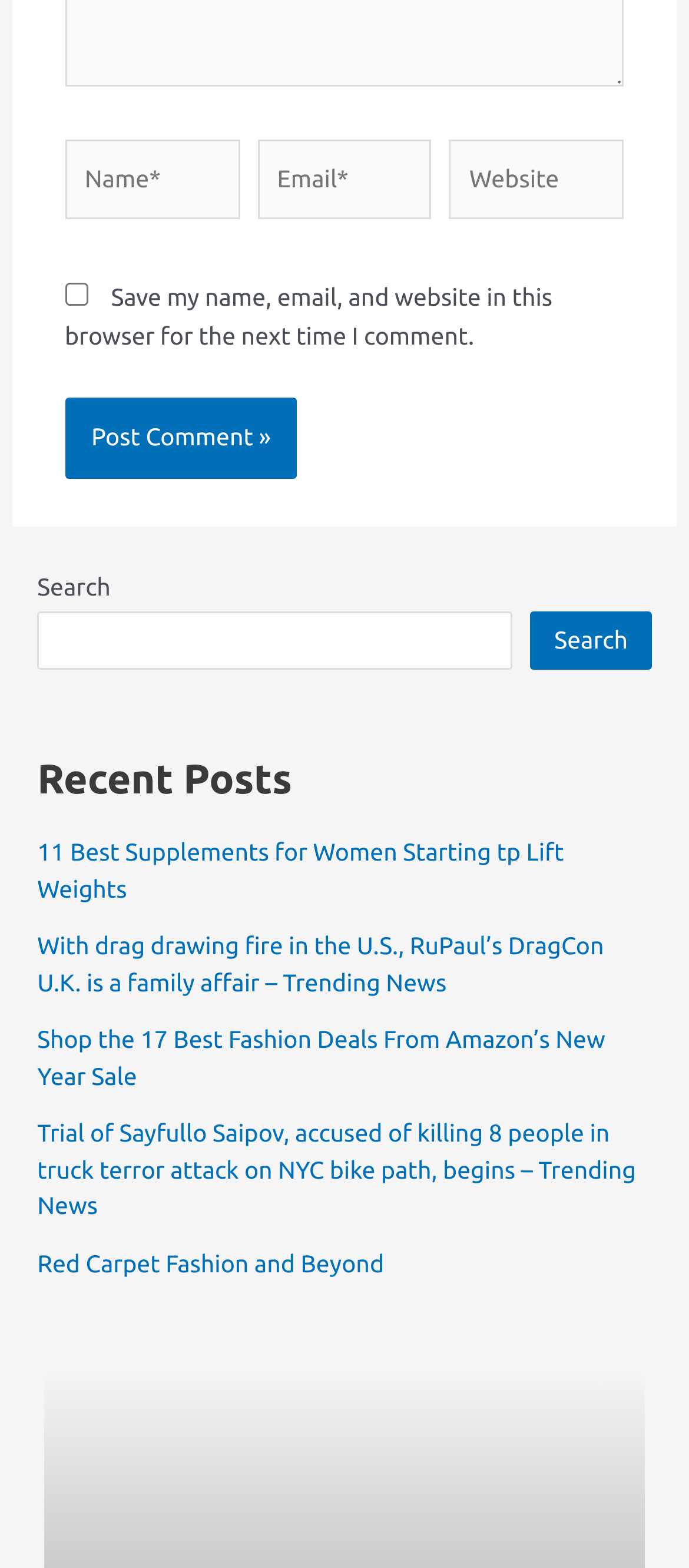Identify the bounding box for the UI element that is described as follows: "parent_node: Name* name="author" placeholder="Name*"".

[0.094, 0.089, 0.348, 0.139]